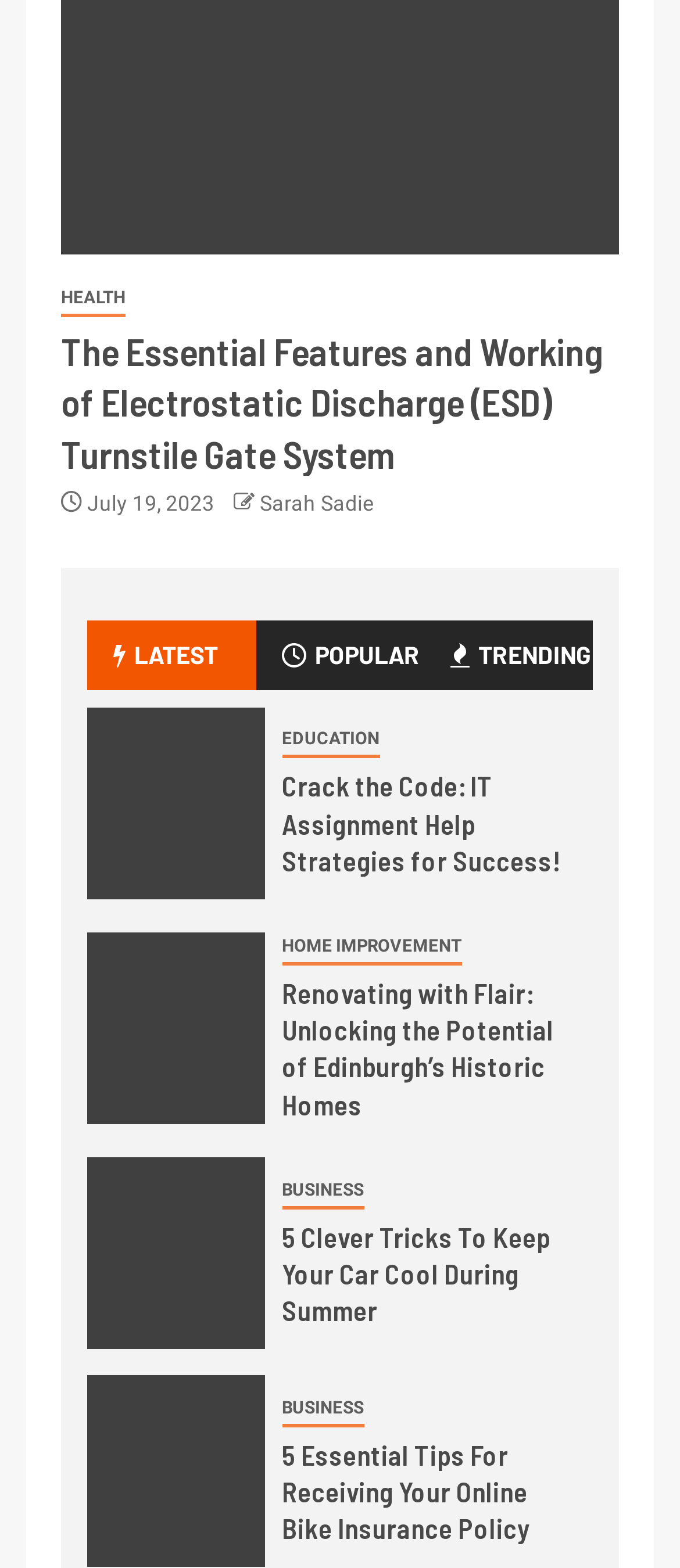Determine the bounding box coordinates for the area you should click to complete the following instruction: "Click on the 'RFQ' link".

None